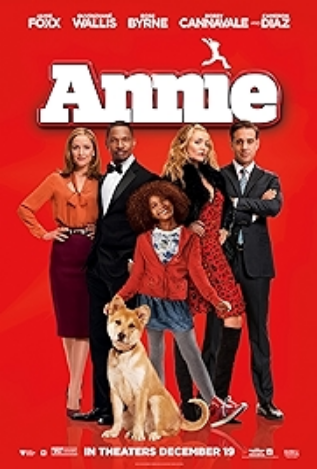What is the release date of the film mentioned in the poster?
Based on the image content, provide your answer in one word or a short phrase.

December 19